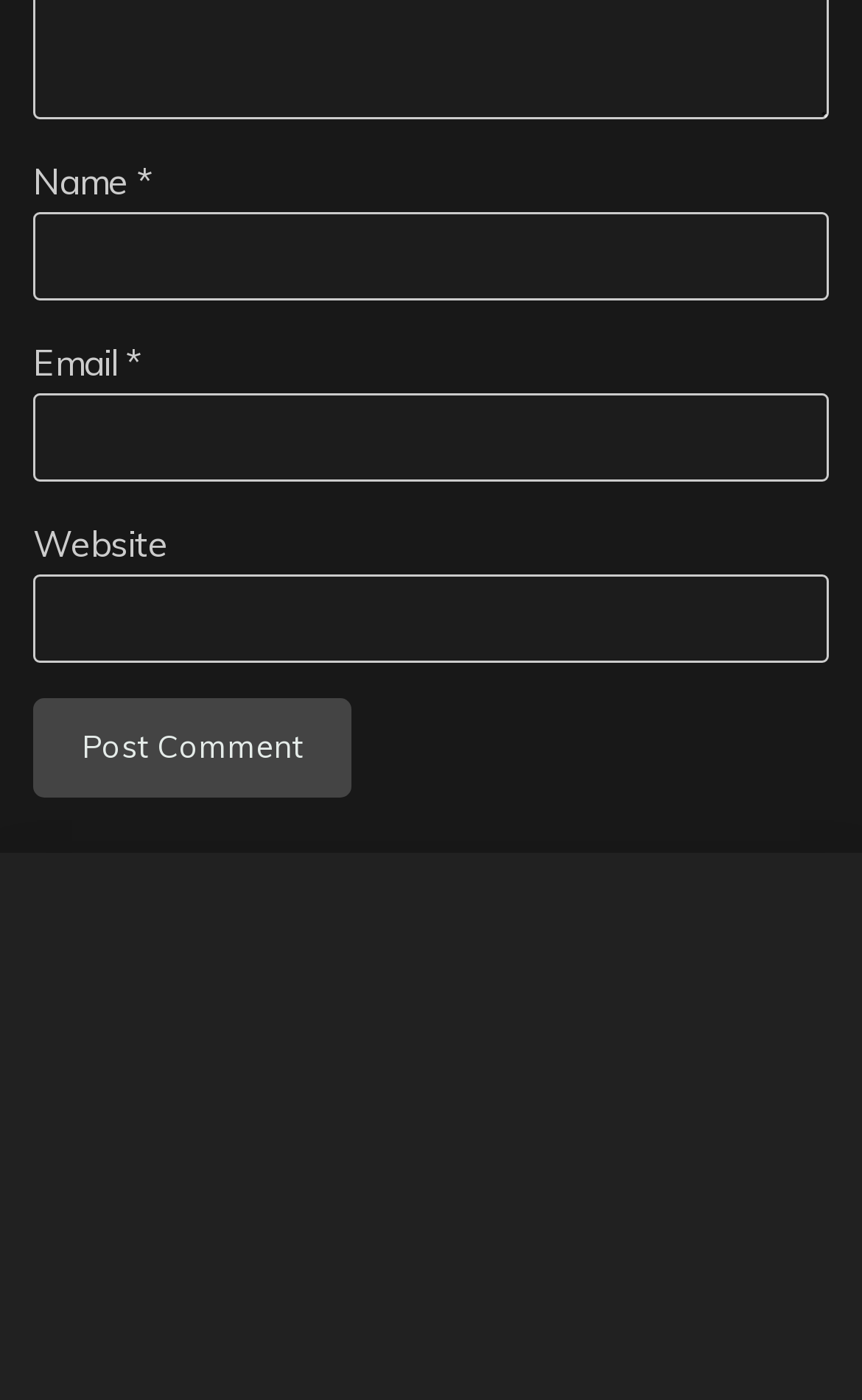Use a single word or phrase to answer this question: 
What is the first field label?

Name